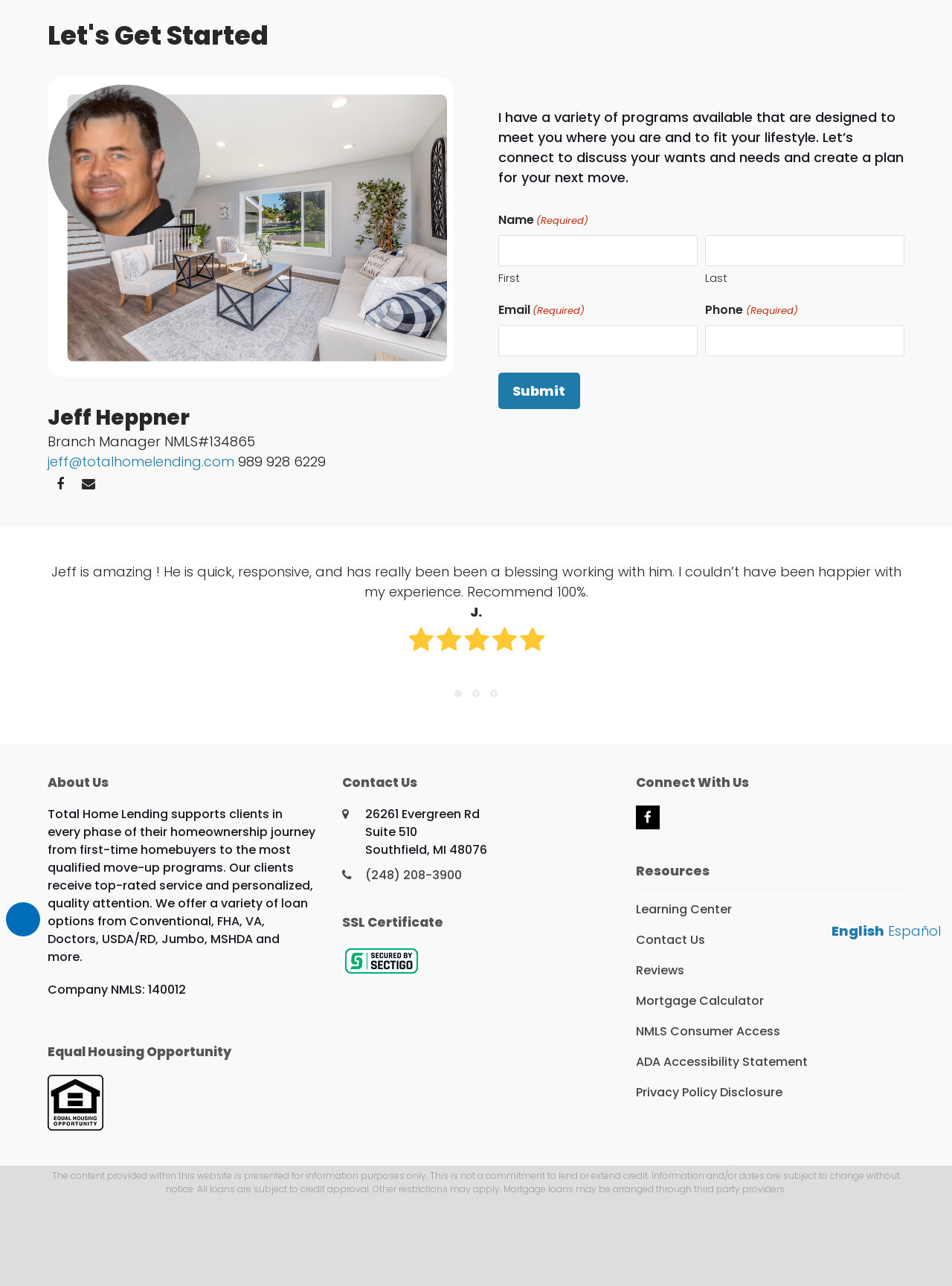What is the phone number of the branch manager?
Answer the question with a thorough and detailed explanation.

The phone number of the branch manager can be found in the StaticText element on the webpage, which is located below the branch manager's name and email address.